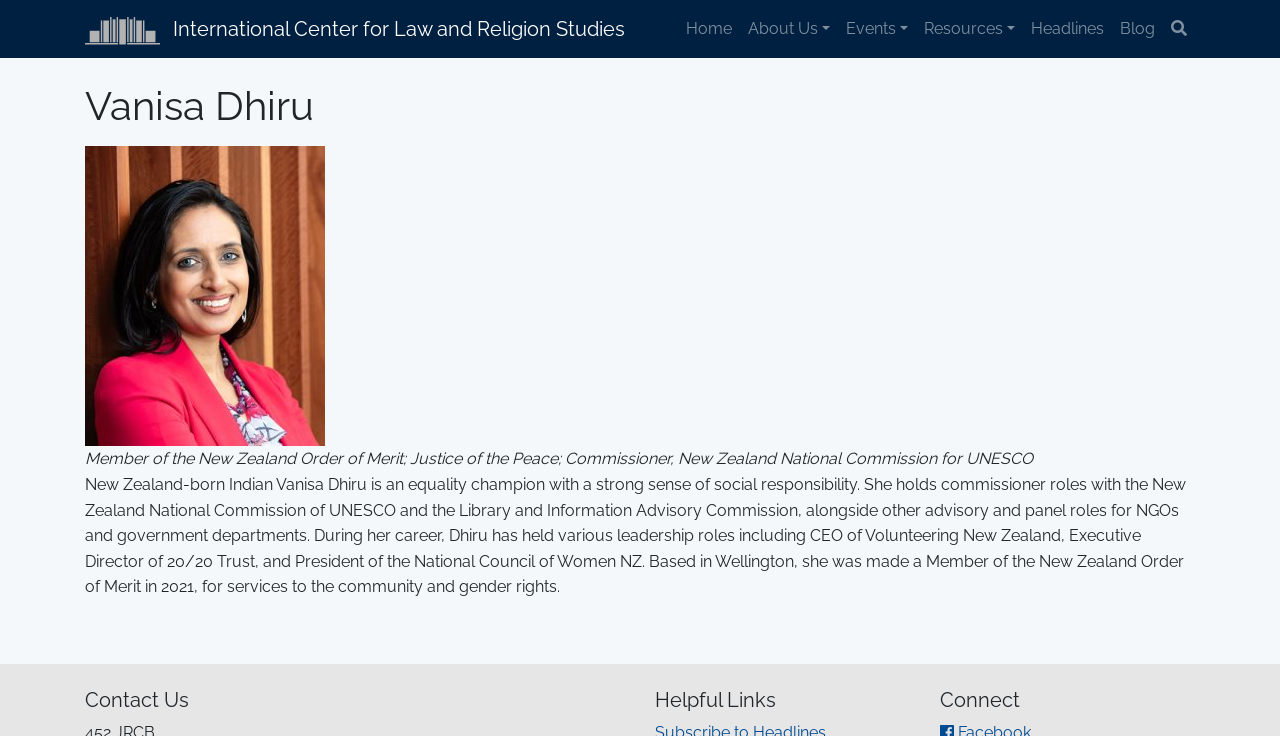Identify and provide the bounding box coordinates of the UI element described: "About Us". The coordinates should be formatted as [left, top, right, bottom], with each number being a float between 0 and 1.

[0.578, 0.011, 0.655, 0.068]